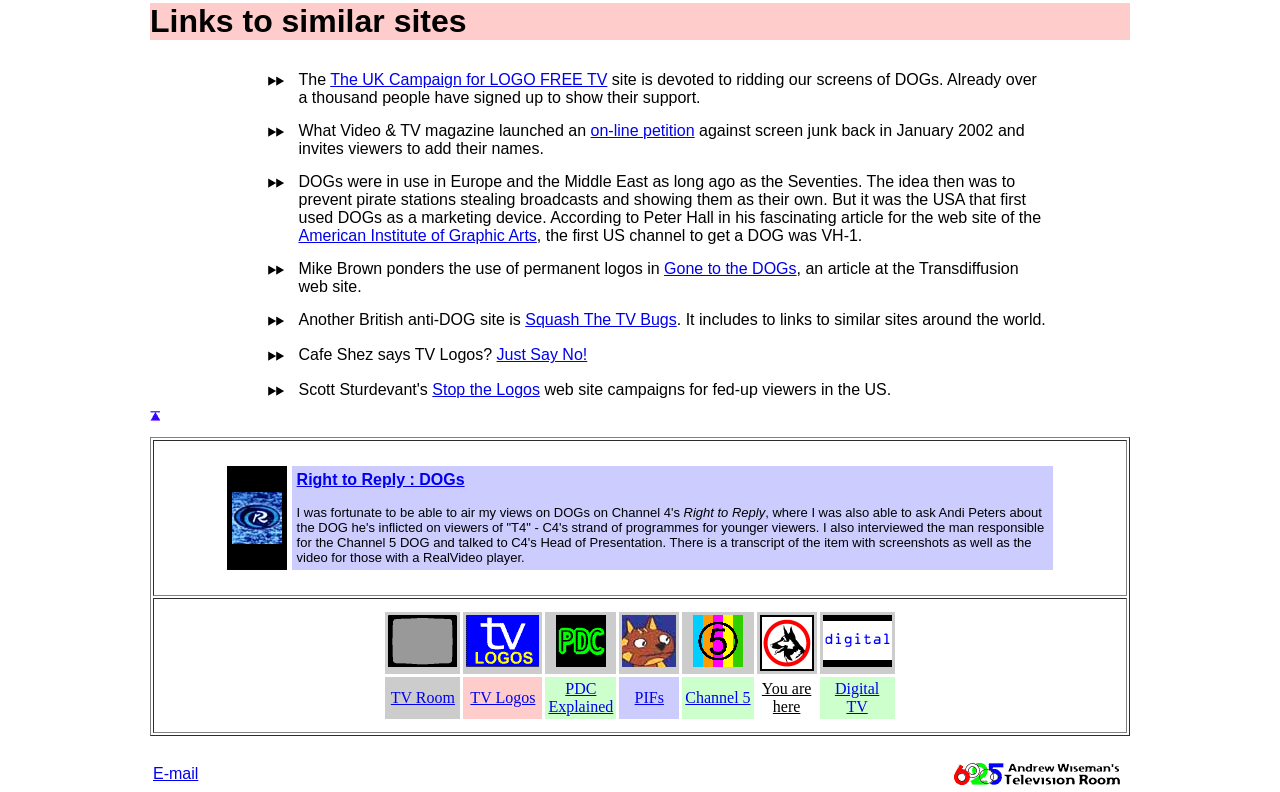Determine the coordinates of the bounding box for the clickable area needed to execute this instruction: "Read 'Right to Reply : DOGs'".

[0.232, 0.595, 0.363, 0.616]